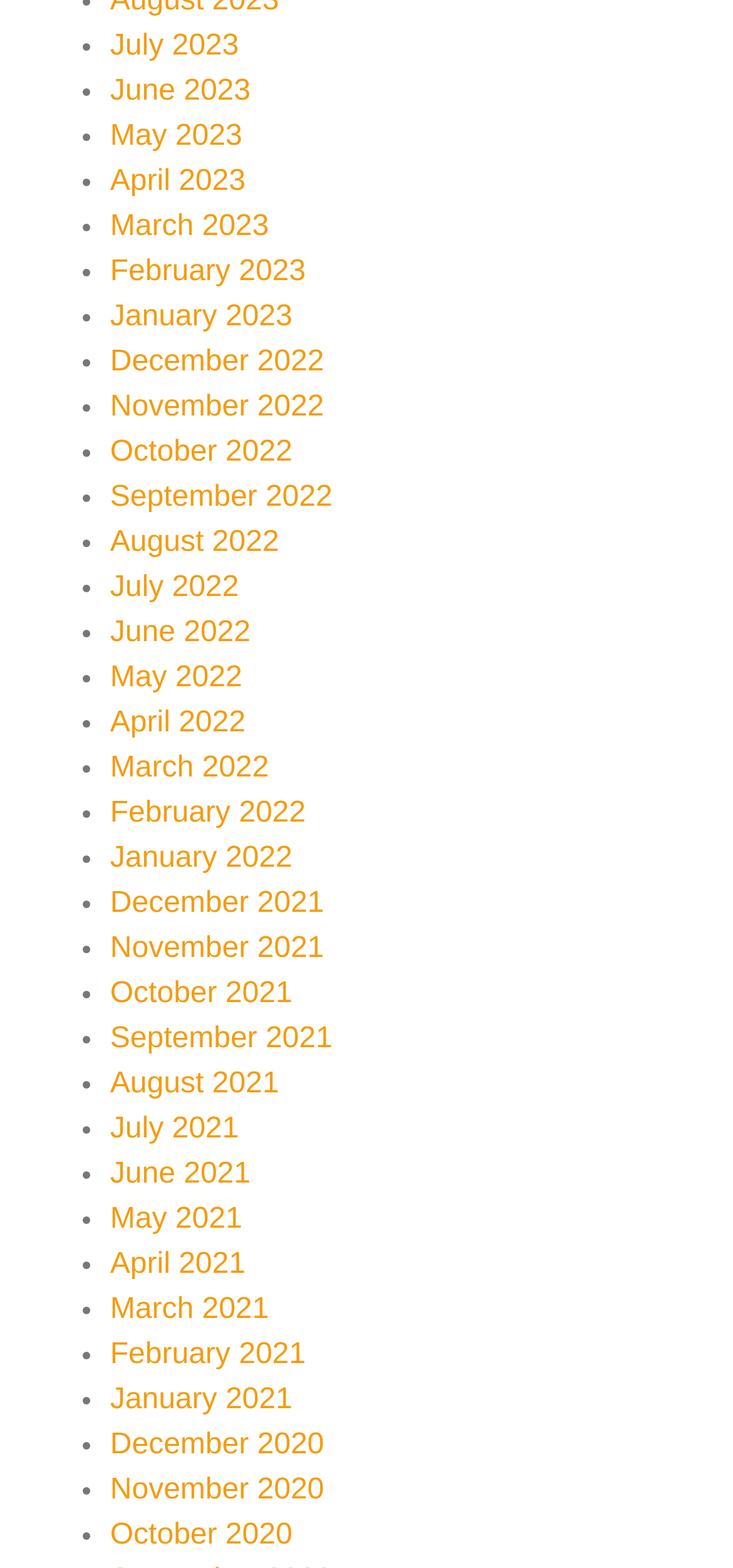Use a single word or phrase to answer the question: 
Is this webpage organized in a chronological order?

Yes